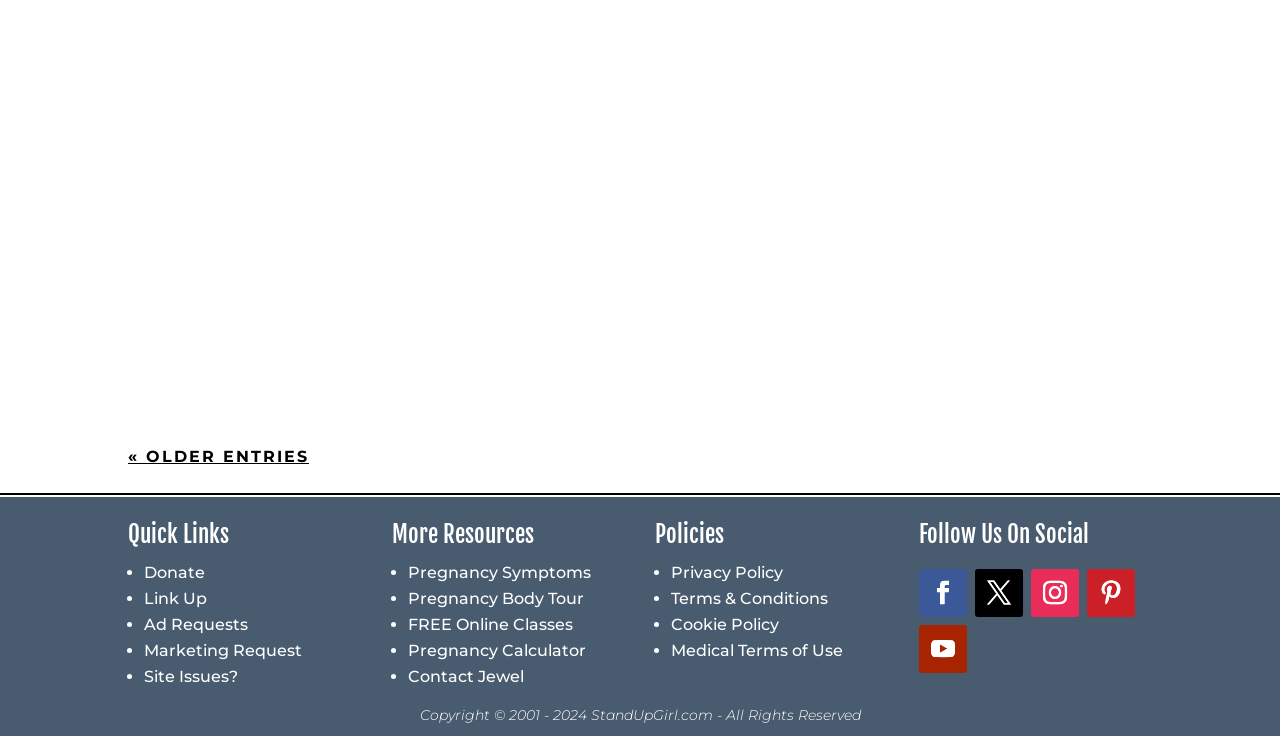Pinpoint the bounding box coordinates of the clickable area needed to execute the instruction: "Visit the 'Donate' page". The coordinates should be specified as four float numbers between 0 and 1, i.e., [left, top, right, bottom].

[0.112, 0.764, 0.16, 0.79]